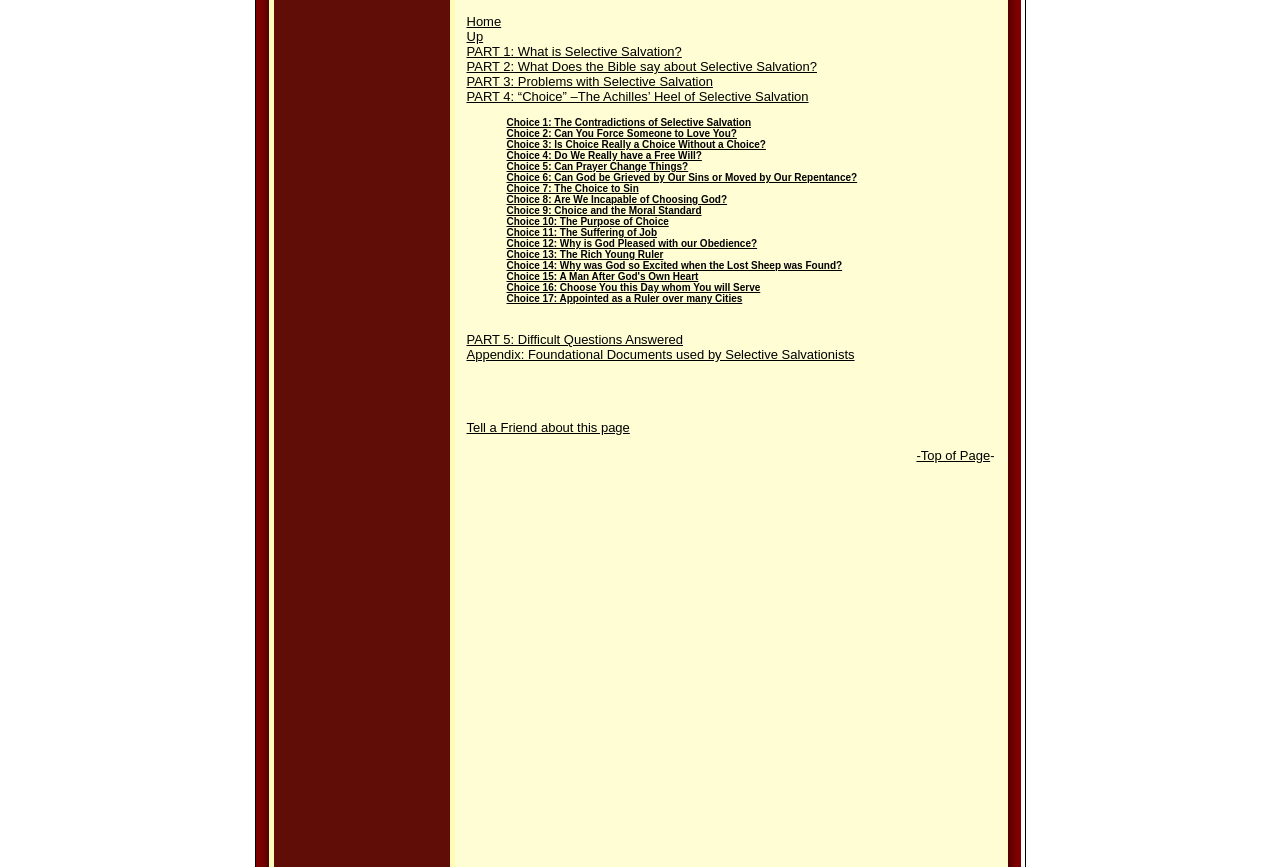Locate the UI element that matches the description Home in the webpage screenshot. Return the bounding box coordinates in the format (top-left x, top-left y, bottom-right x, bottom-right y), with values ranging from 0 to 1.

[0.364, 0.016, 0.392, 0.033]